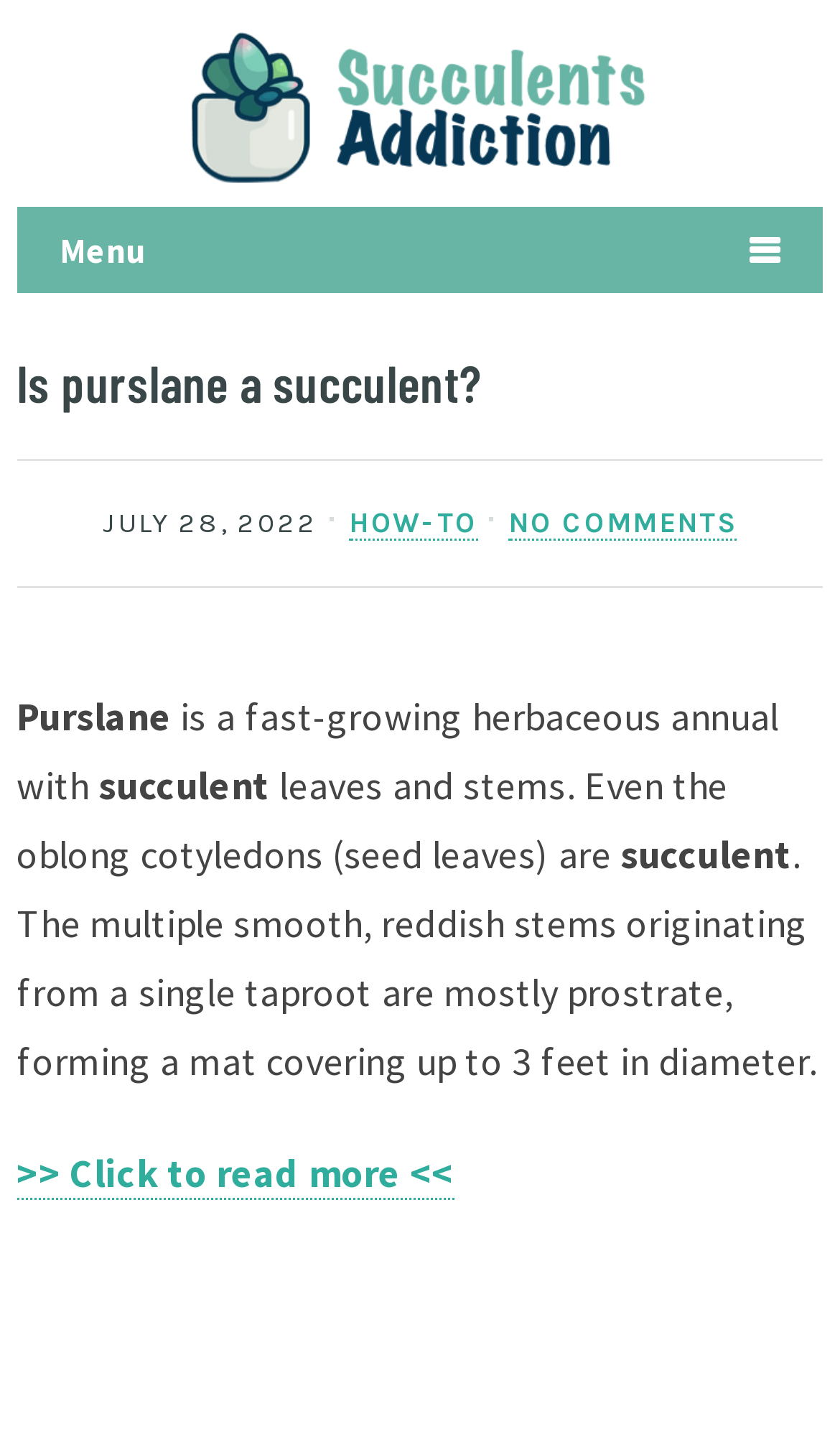Determine the main text heading of the webpage and provide its content.

Is purslane a succulent?